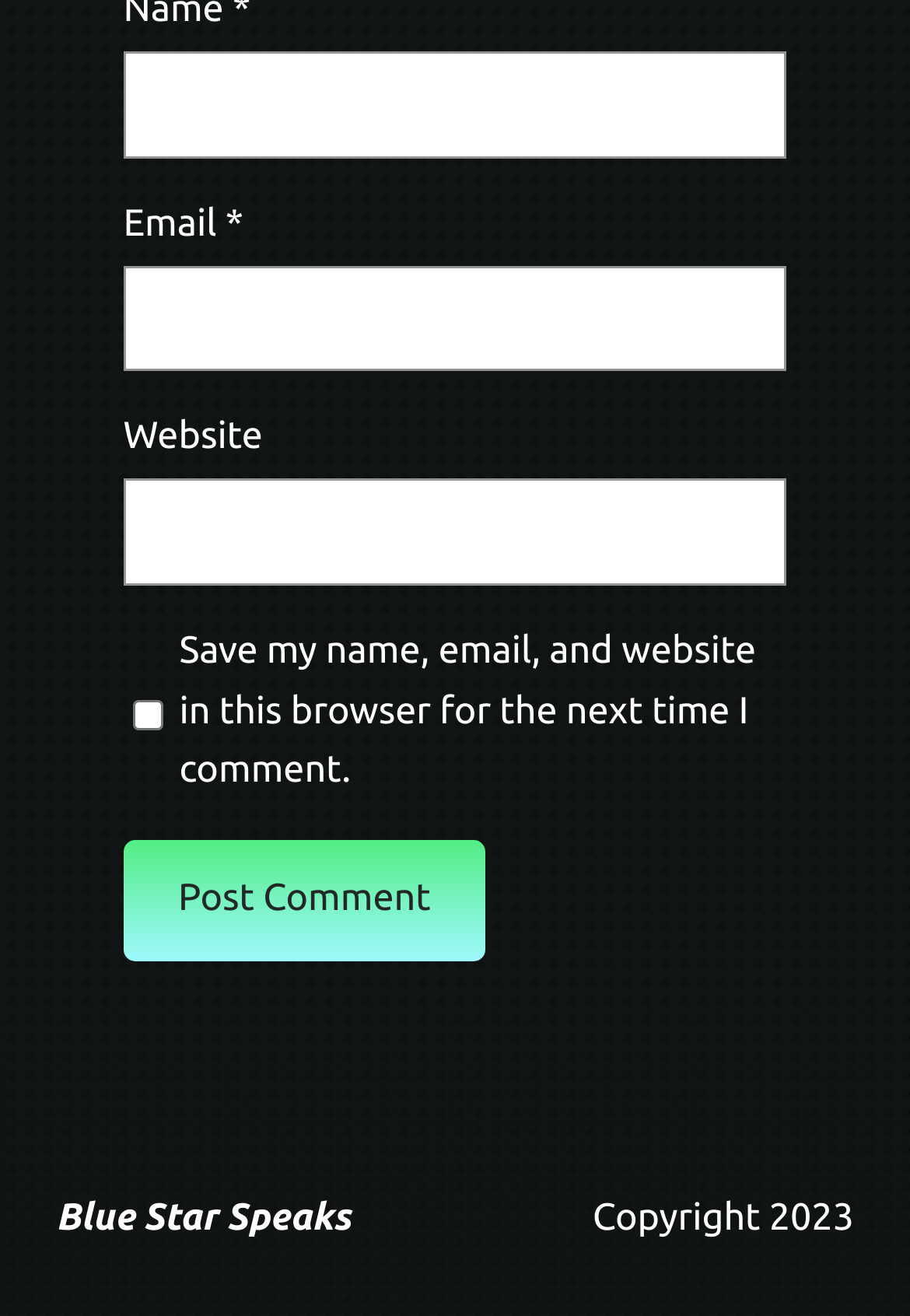Please answer the following question using a single word or phrase: What is the link text at the bottom of the page?

Blue Star Speaks